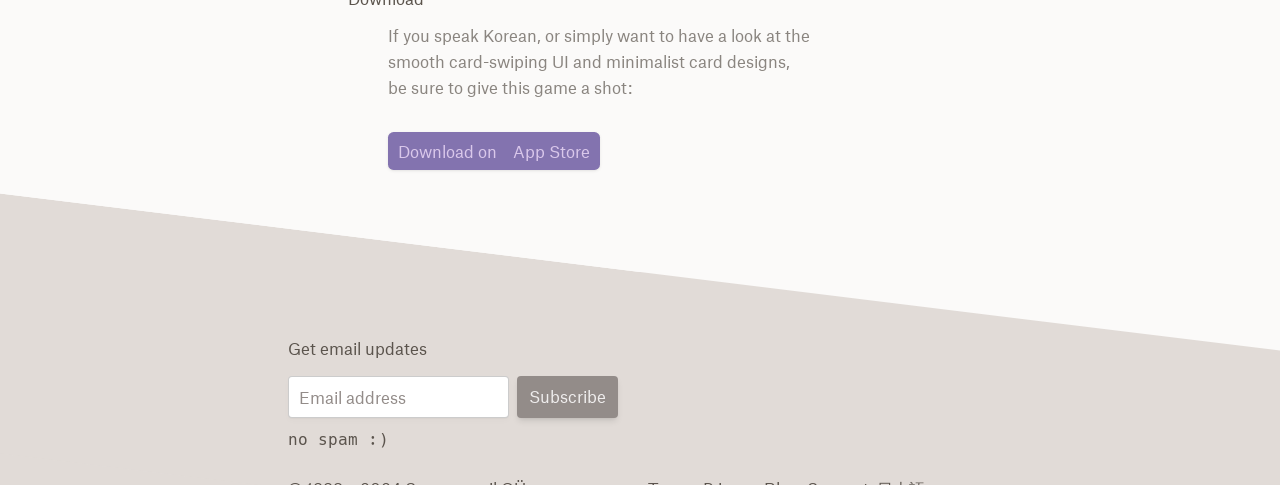Predict the bounding box of the UI element based on the description: "Workshops". The coordinates should be four float numbers between 0 and 1, formatted as [left, top, right, bottom].

None